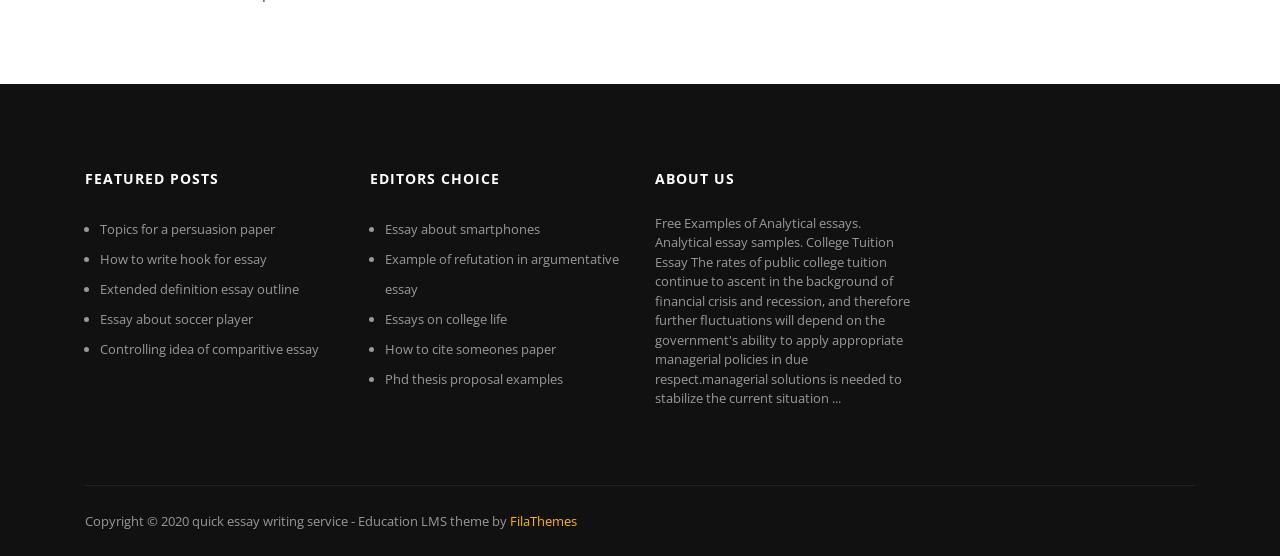Please predict the bounding box coordinates of the element's region where a click is necessary to complete the following instruction: "View topics for a persuasion paper". The coordinates should be represented by four float numbers between 0 and 1, i.e., [left, top, right, bottom].

[0.078, 0.395, 0.215, 0.427]